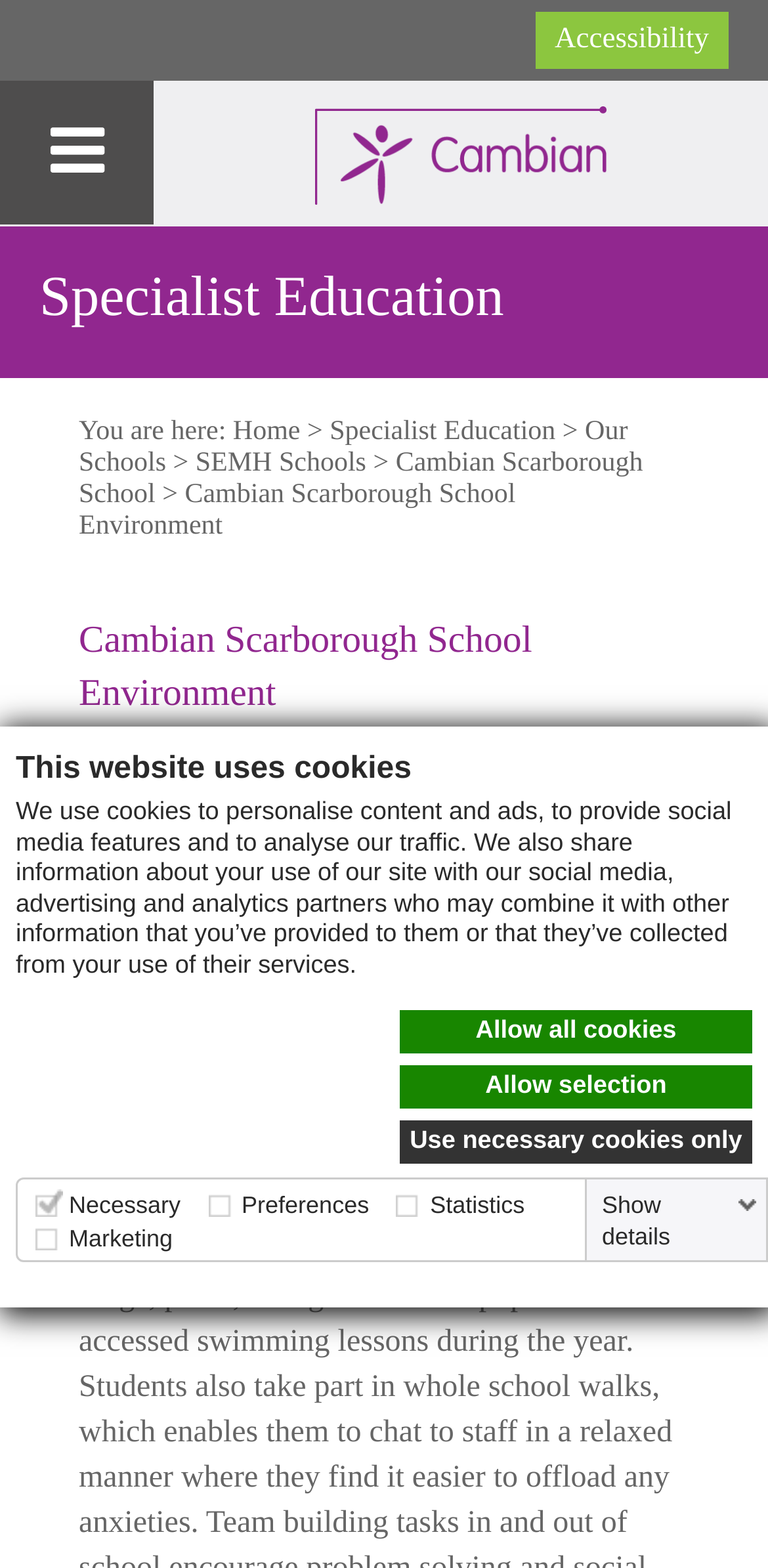Please identify the bounding box coordinates of where to click in order to follow the instruction: "Learn about Specialist Education".

[0.051, 0.17, 0.656, 0.21]